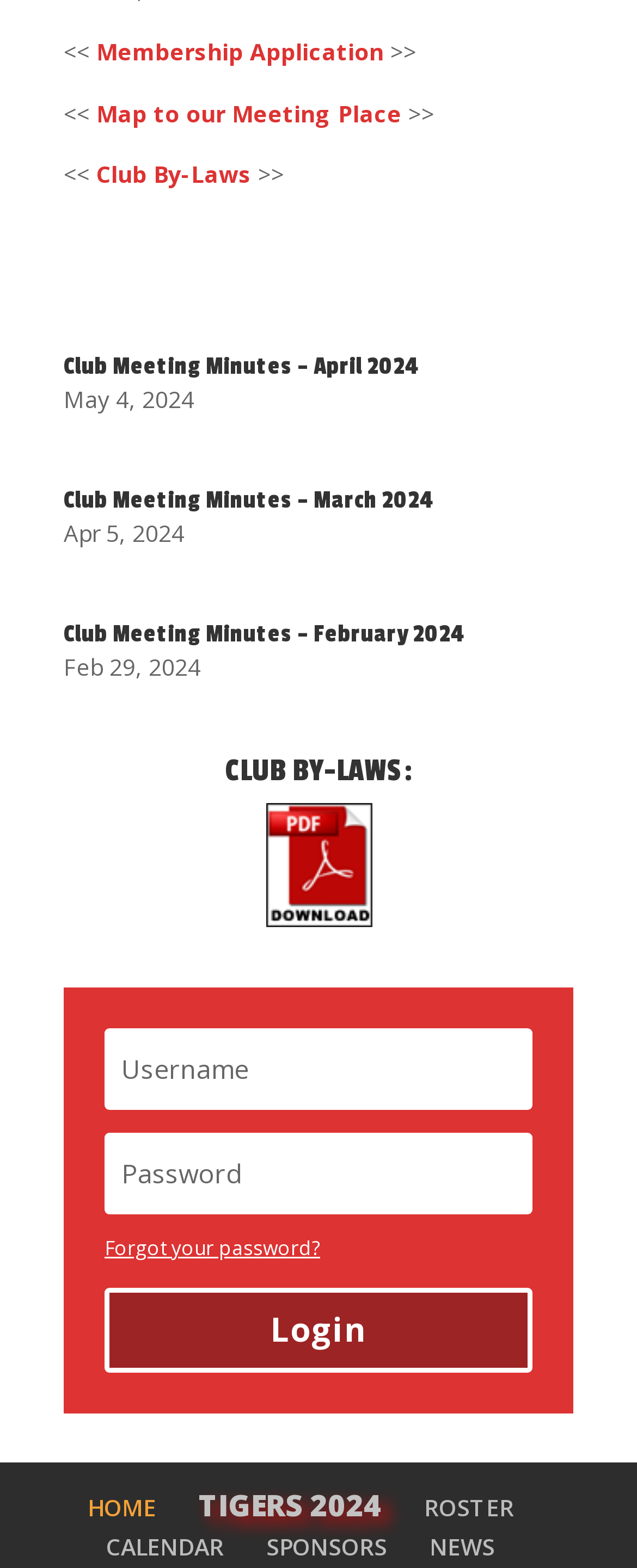Identify the bounding box of the HTML element described here: "Forgot your password?". Provide the coordinates as four float numbers between 0 and 1: [left, top, right, bottom].

[0.164, 0.787, 0.503, 0.805]